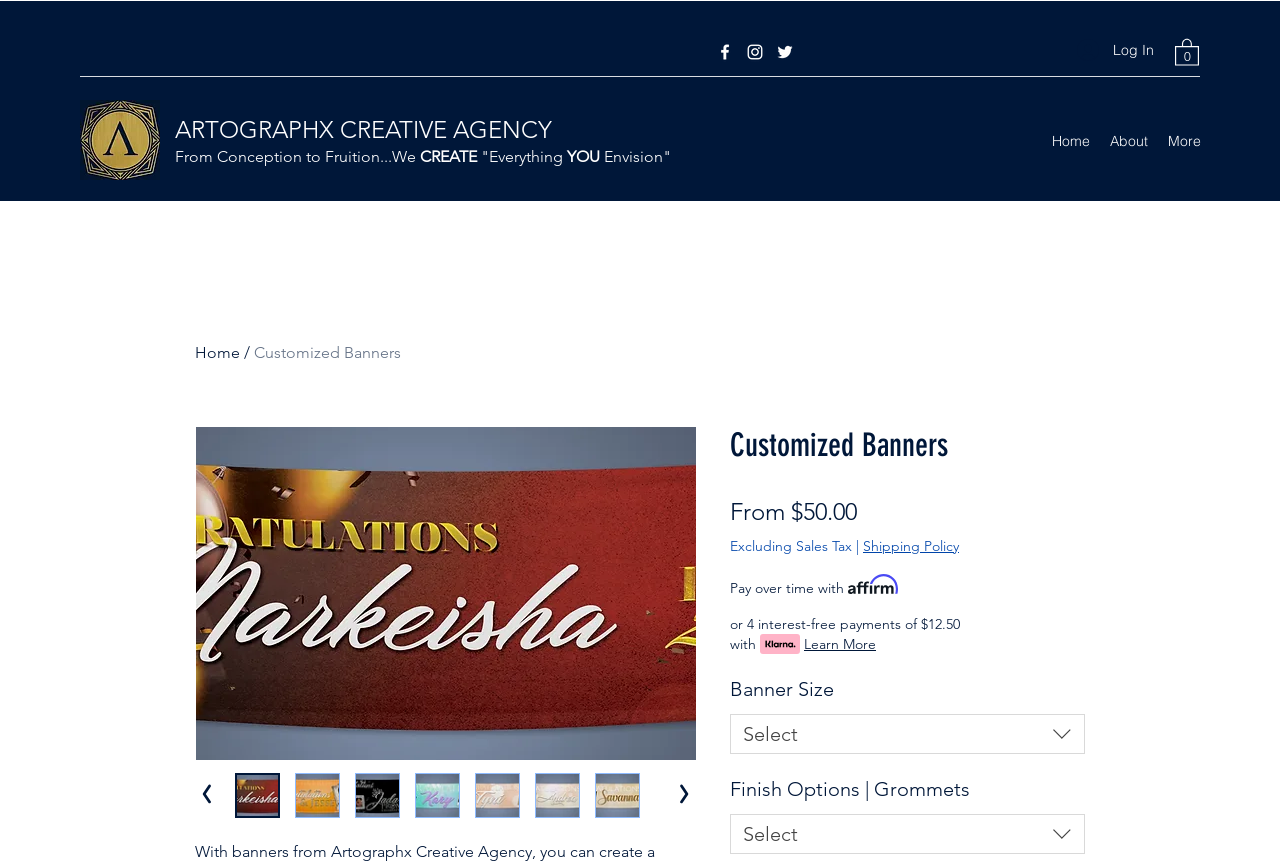How many finish options are available for the banners?
Offer a detailed and exhaustive answer to the question.

The number of finish options available for the banners is not specified, but there is a listbox element 'Finish Options | Grommets' that allows users to select an option, indicating that there are multiple options available.